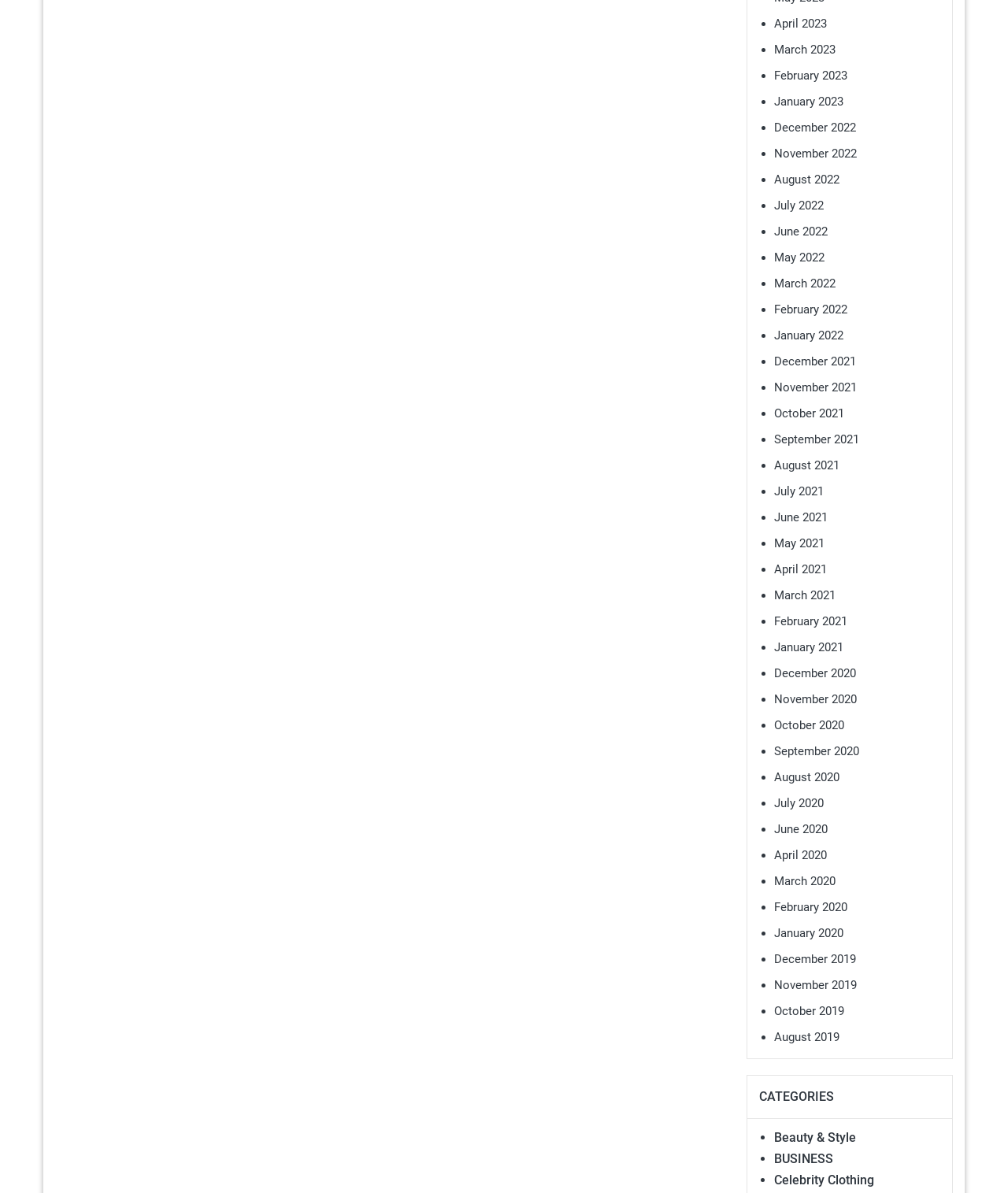Identify the bounding box coordinates for the UI element that matches this description: "April 2020".

[0.768, 0.711, 0.82, 0.723]